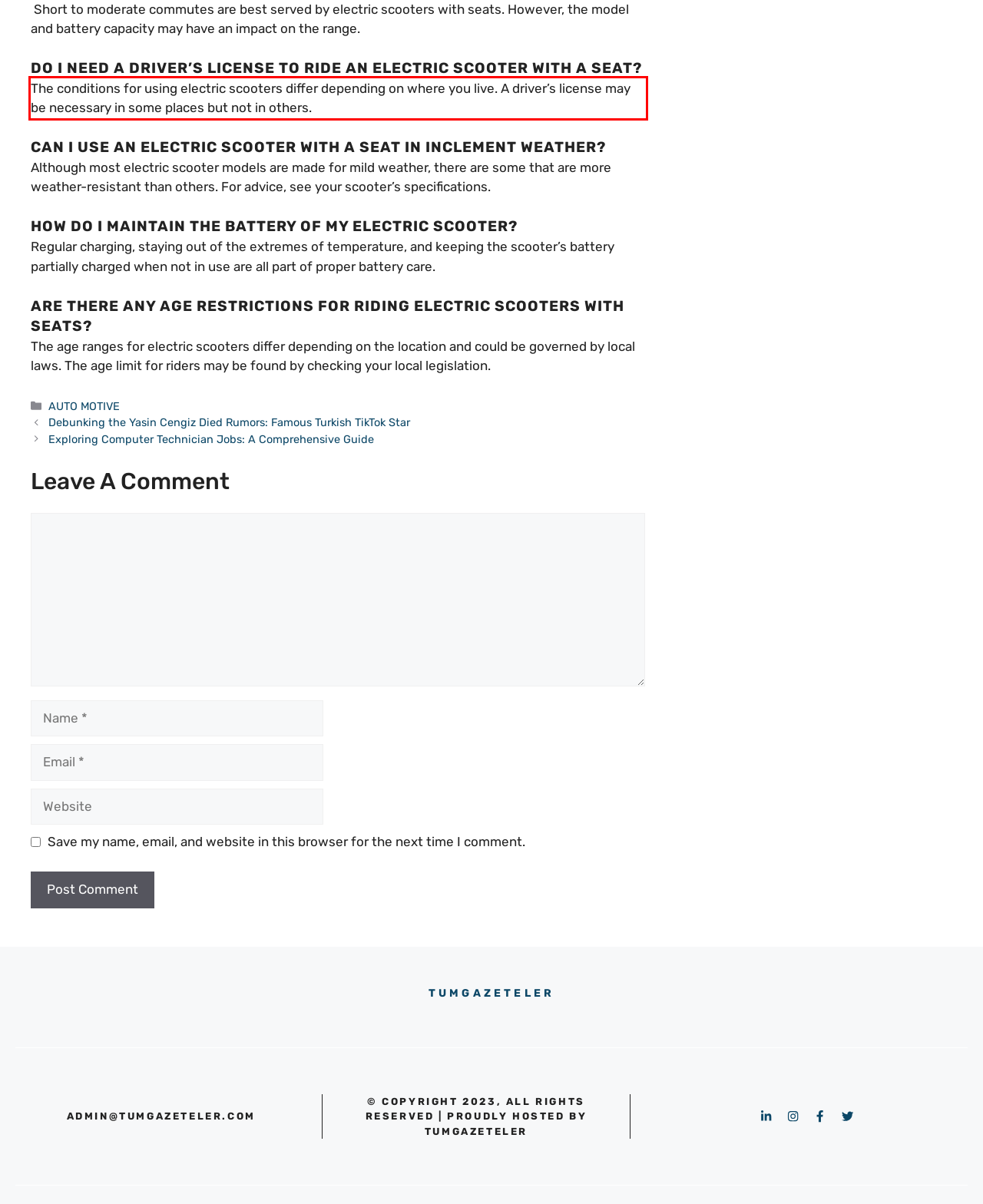Identify and transcribe the text content enclosed by the red bounding box in the given screenshot.

The conditions for using electric scooters differ depending on where you live. A driver’s license may be necessary in some places but not in others.